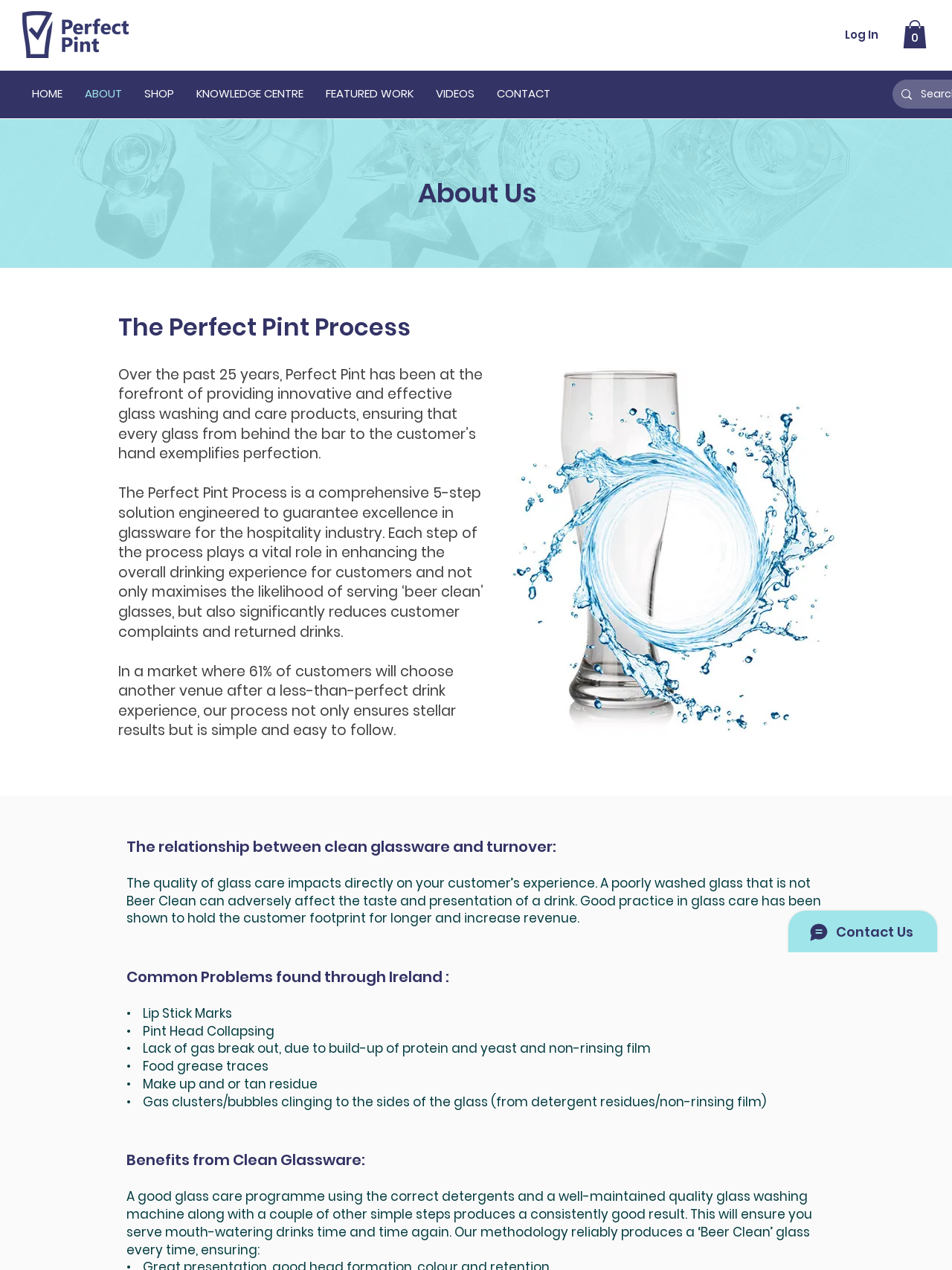Calculate the bounding box coordinates of the UI element given the description: "SAFETY DATA SHEETS".

[0.59, 0.065, 0.73, 0.083]